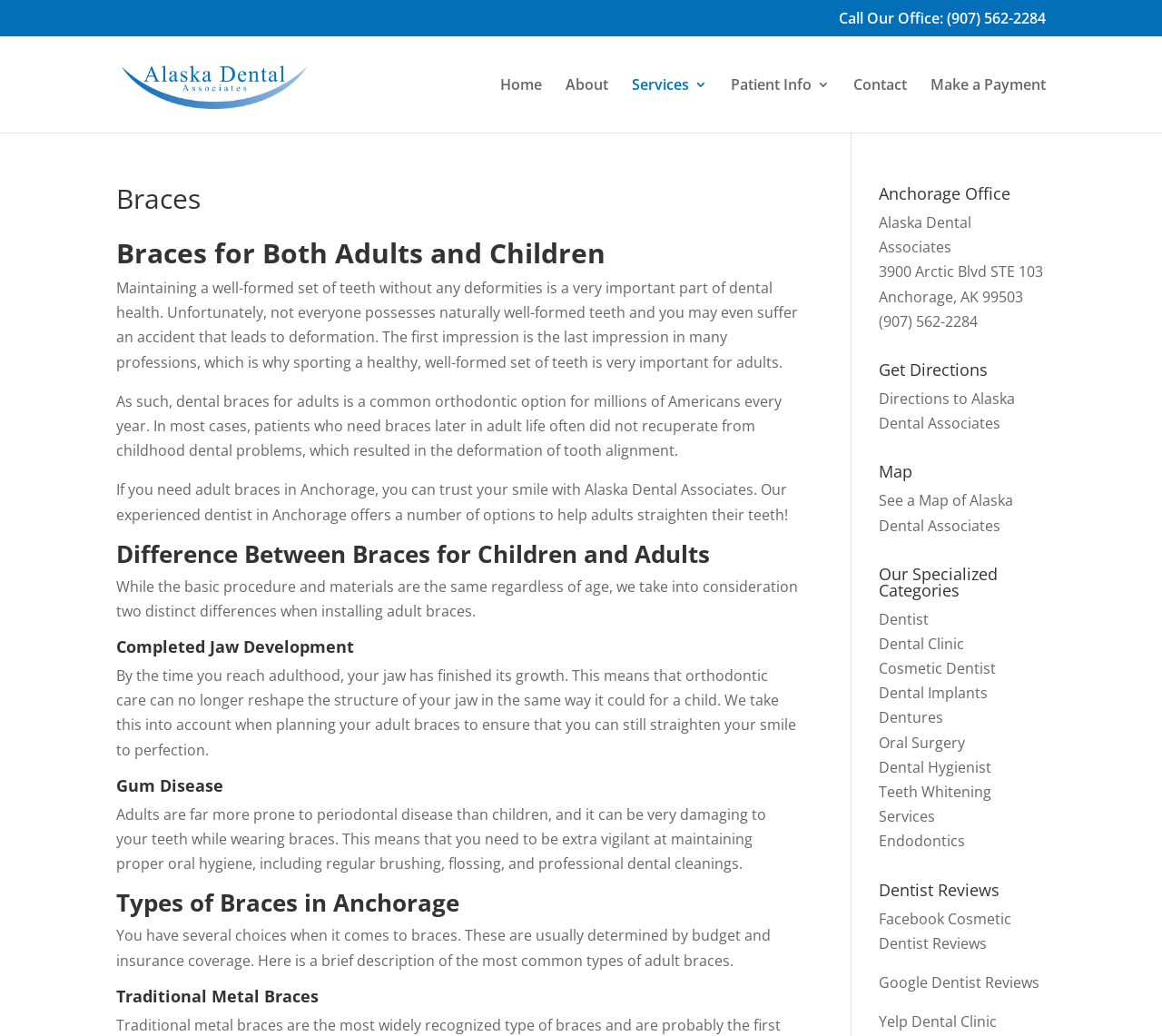Utilize the details in the image to thoroughly answer the following question: What is the address of Alaska Dental Associates?

I found the address by looking at the 'Anchorage Office' section, which lists the address as '3900 Arctic Blvd STE 103, Anchorage, AK 99503'.